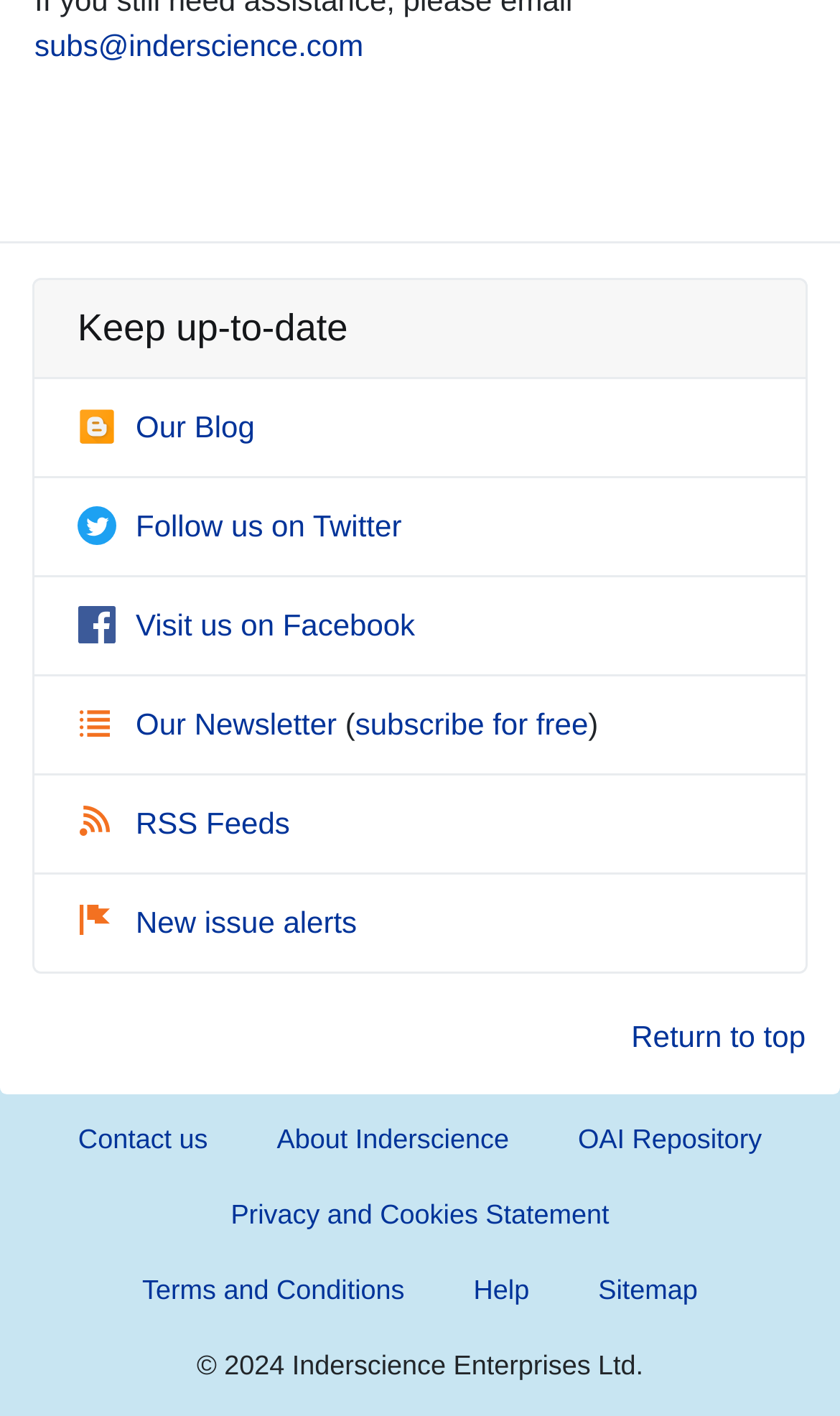Identify the bounding box for the UI element described as: "Privacy and Cookies Statement". The coordinates should be four float numbers between 0 and 1, i.e., [left, top, right, bottom].

[0.234, 0.832, 0.766, 0.885]